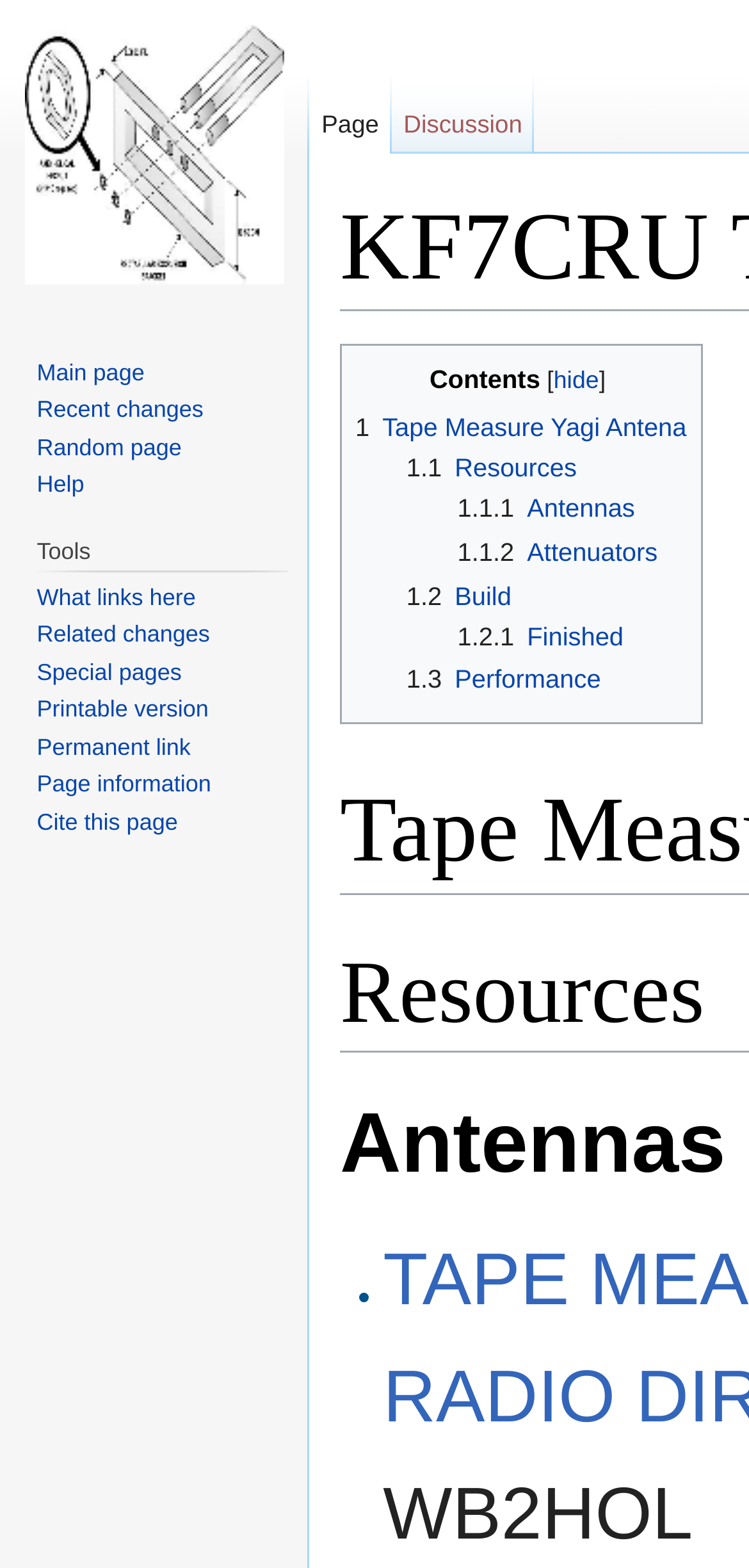What are the main sections of the webpage?
Look at the image and respond with a one-word or short phrase answer.

Contents, Resources, Build, Performance